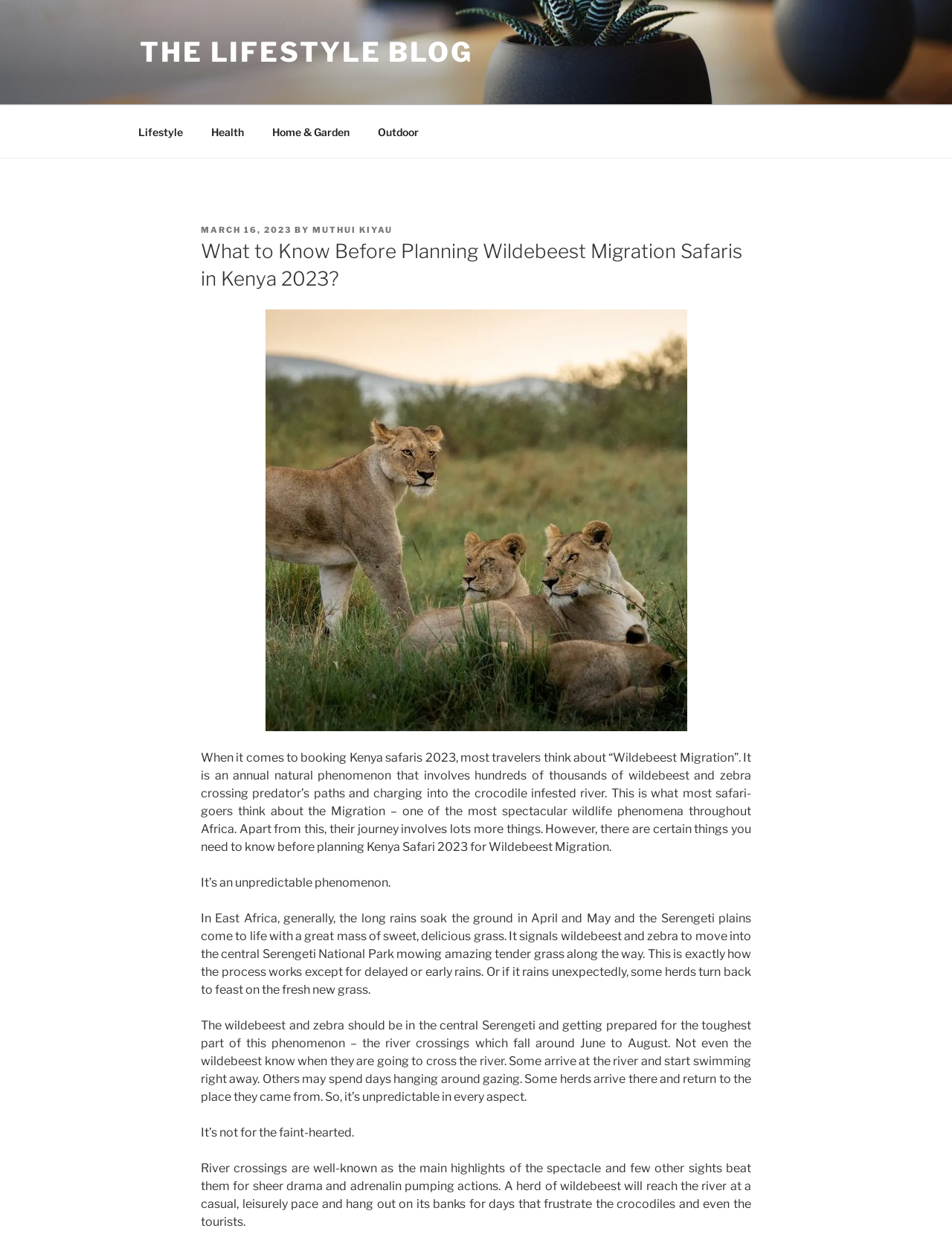Answer the question using only a single word or phrase: 
What is the main topic of this webpage?

Wildebeest Migration Safaris in Kenya 2023